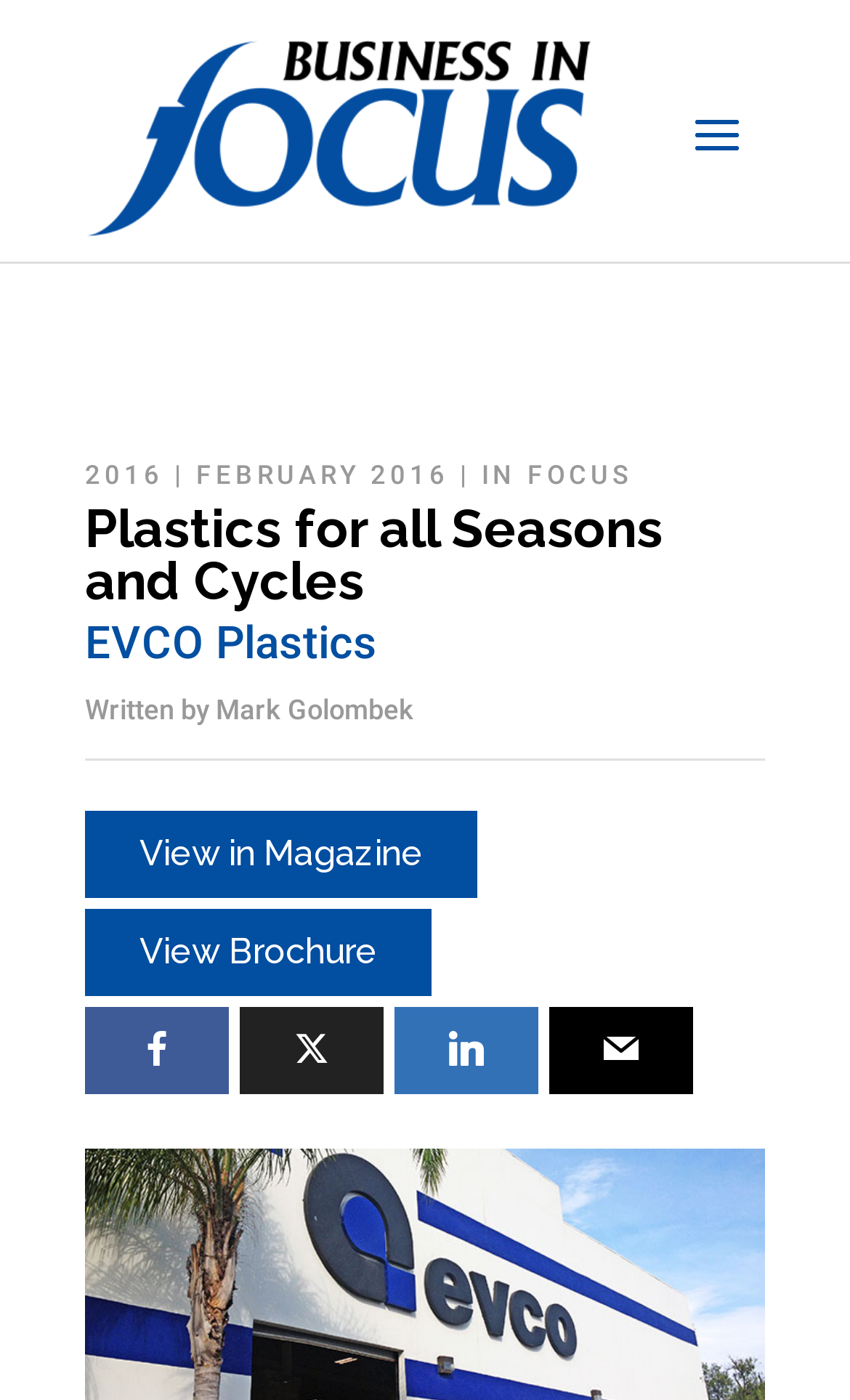What are the two options to view the content?
Refer to the image and provide a thorough answer to the question.

The two options to view the content are 'View in Magazine' and 'View Brochure', which can be found in the link elements with bounding box coordinates [0.1, 0.58, 0.562, 0.642] and [0.1, 0.65, 0.508, 0.712] respectively.